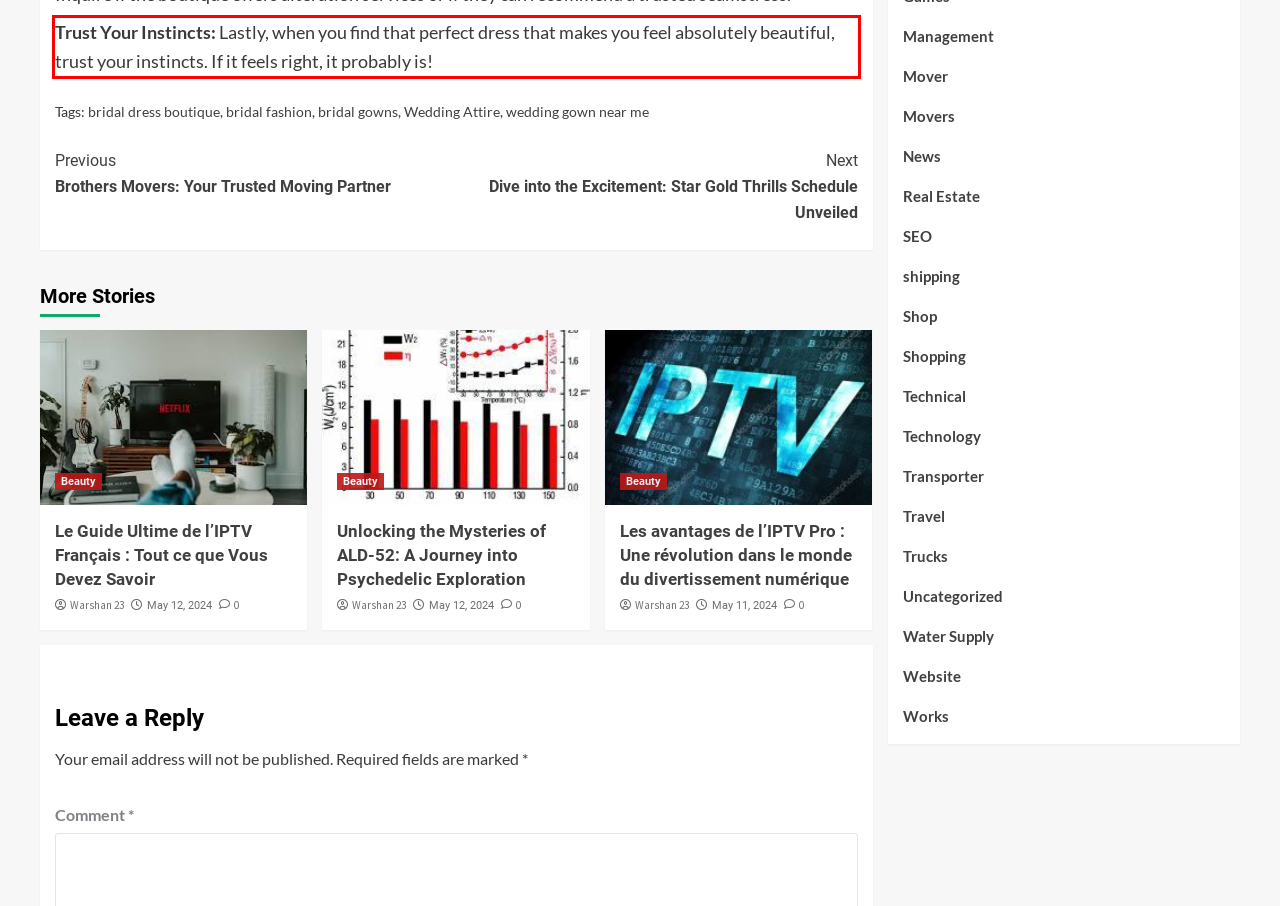You are presented with a webpage screenshot featuring a red bounding box. Perform OCR on the text inside the red bounding box and extract the content.

Trust Your Instincts: Lastly, when you find that perfect dress that makes you feel absolutely beautiful, trust your instincts. If it feels right, it probably is!